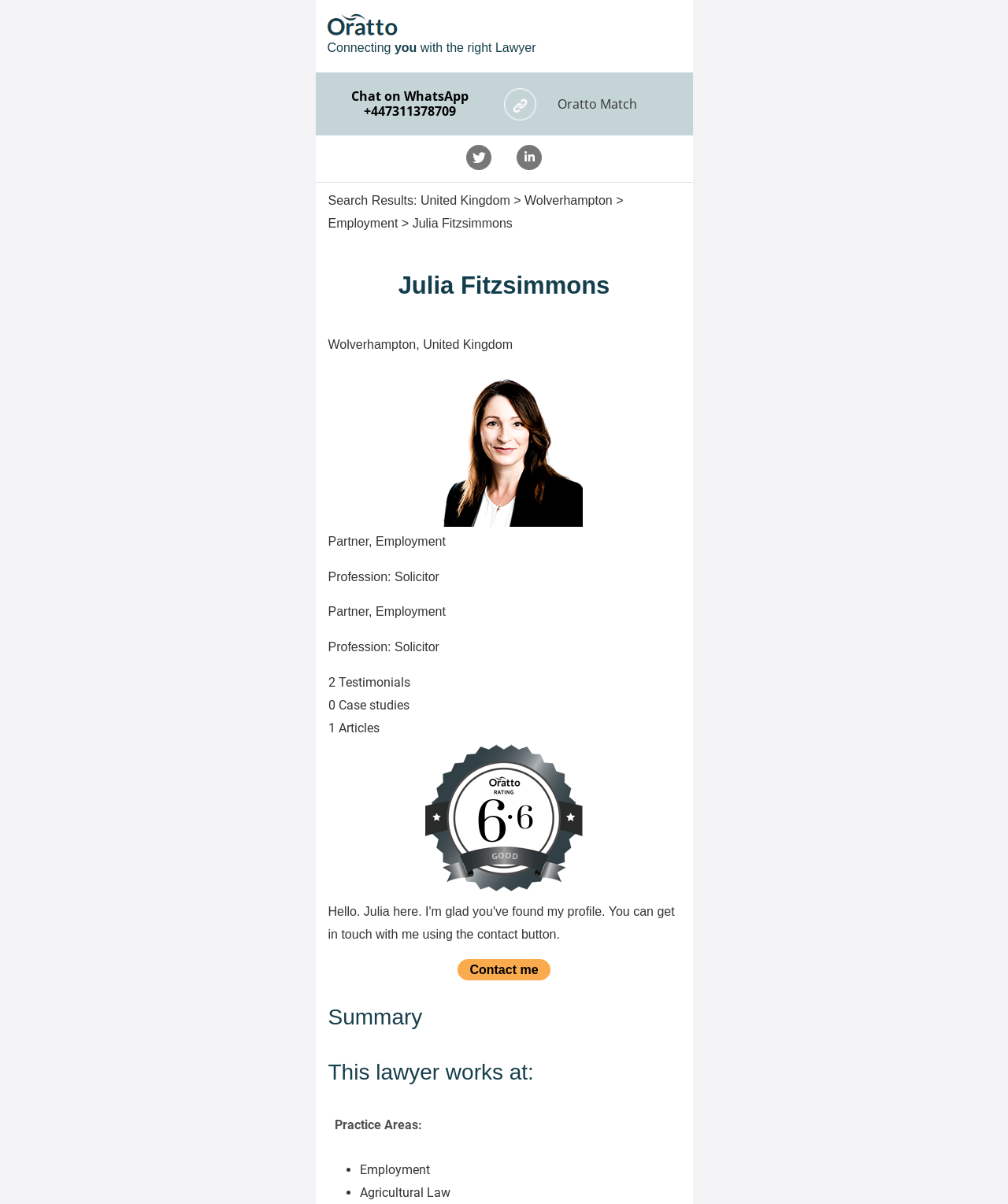Please find the bounding box coordinates of the clickable region needed to complete the following instruction: "View Julia Fitzsimmons' profile on LinkedIn". The bounding box coordinates must consist of four float numbers between 0 and 1, i.e., [left, top, right, bottom].

[0.508, 0.124, 0.542, 0.136]